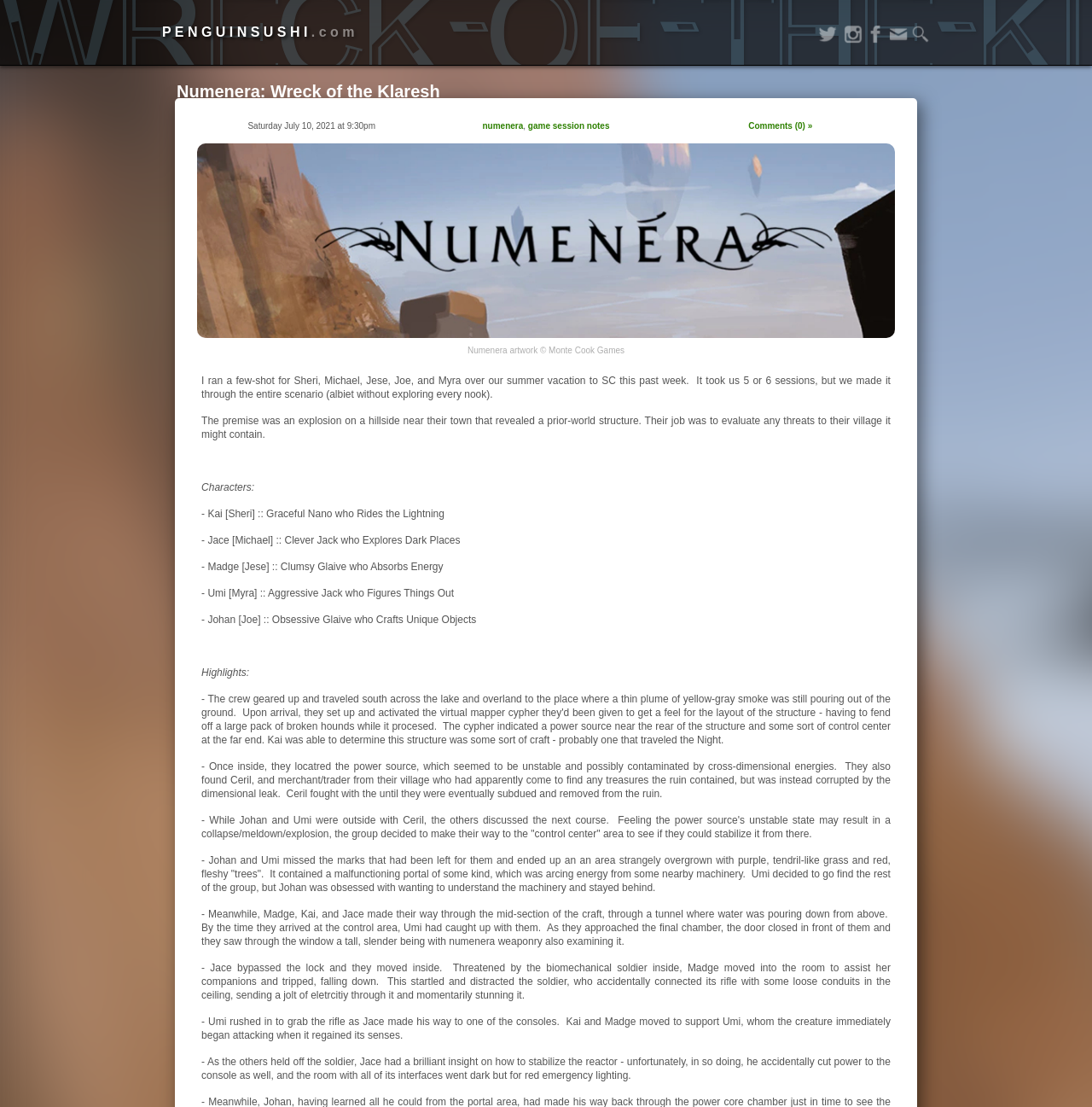Given the element description "numenera" in the screenshot, predict the bounding box coordinates of that UI element.

[0.442, 0.11, 0.479, 0.118]